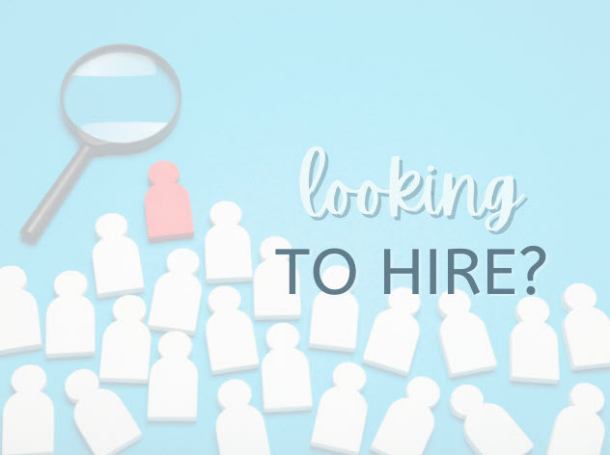Describe in detail everything you see in the image.

The image depicts a visually appealing design set against a soft blue background, prominently featuring the phrase "looking TO HIRE?" in a stylish font. In the foreground, a group of simplistic, white character silhouettes represents a diverse pool of potential candidates, with one standout figure in pink, symbolizing the ideal candidate. A magnifying glass hovers over the scene, emphasizing the search for the right talent. This graphic effectively conveys a message geared towards employers seeking recruitment assistance, aligning with the context of connecting businesses with qualified individuals.